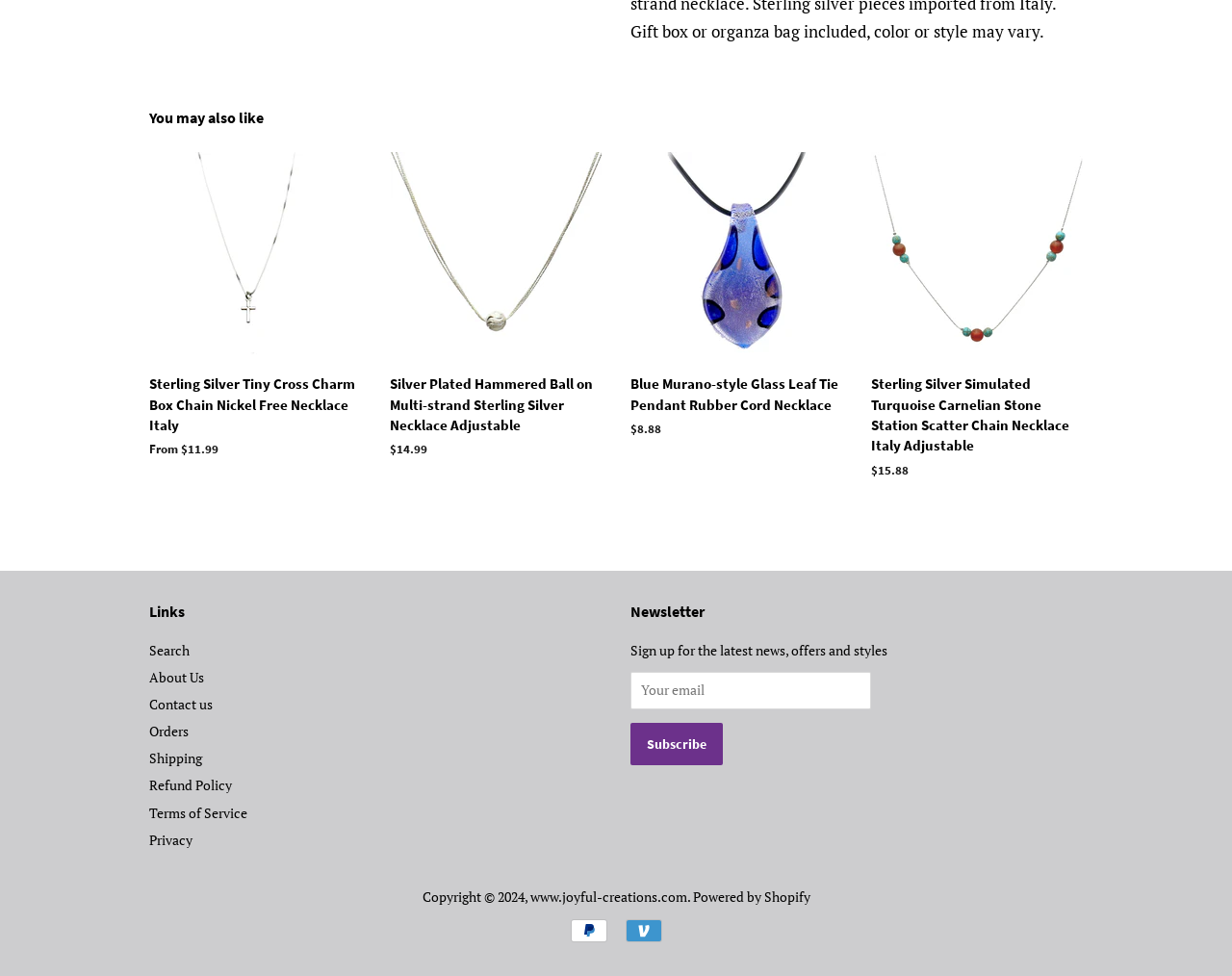How many products are displayed on this page? Refer to the image and provide a one-word or short phrase answer.

4